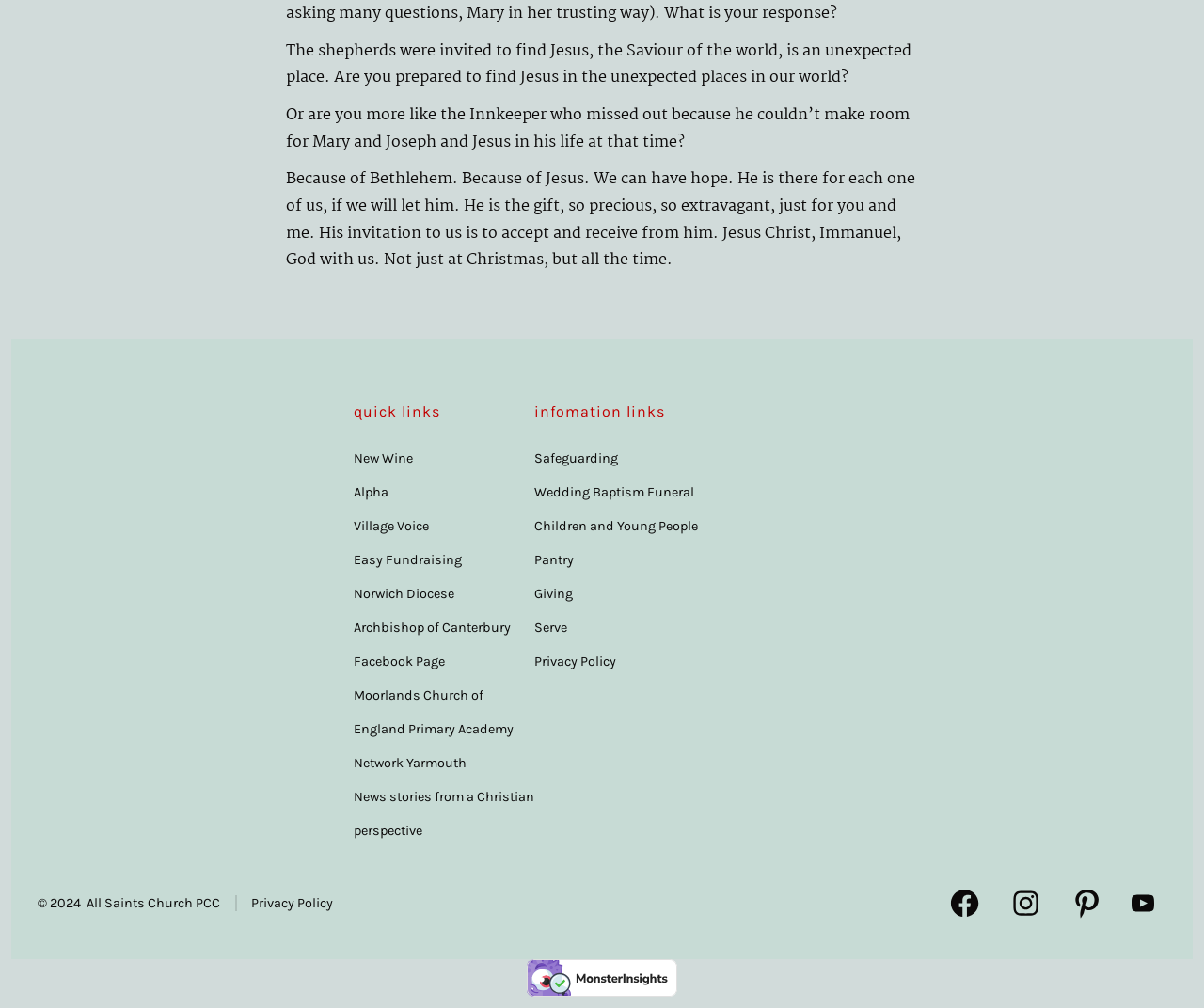What is the purpose of the 'Pantry' link in the Secondary Footer Menu?
Please give a detailed and elaborate explanation in response to the question.

The purpose of the 'Pantry' link is not explicitly stated on the webpage, but based on the context of the other links in the Secondary Footer Menu, it may be related to a food bank or charity service.